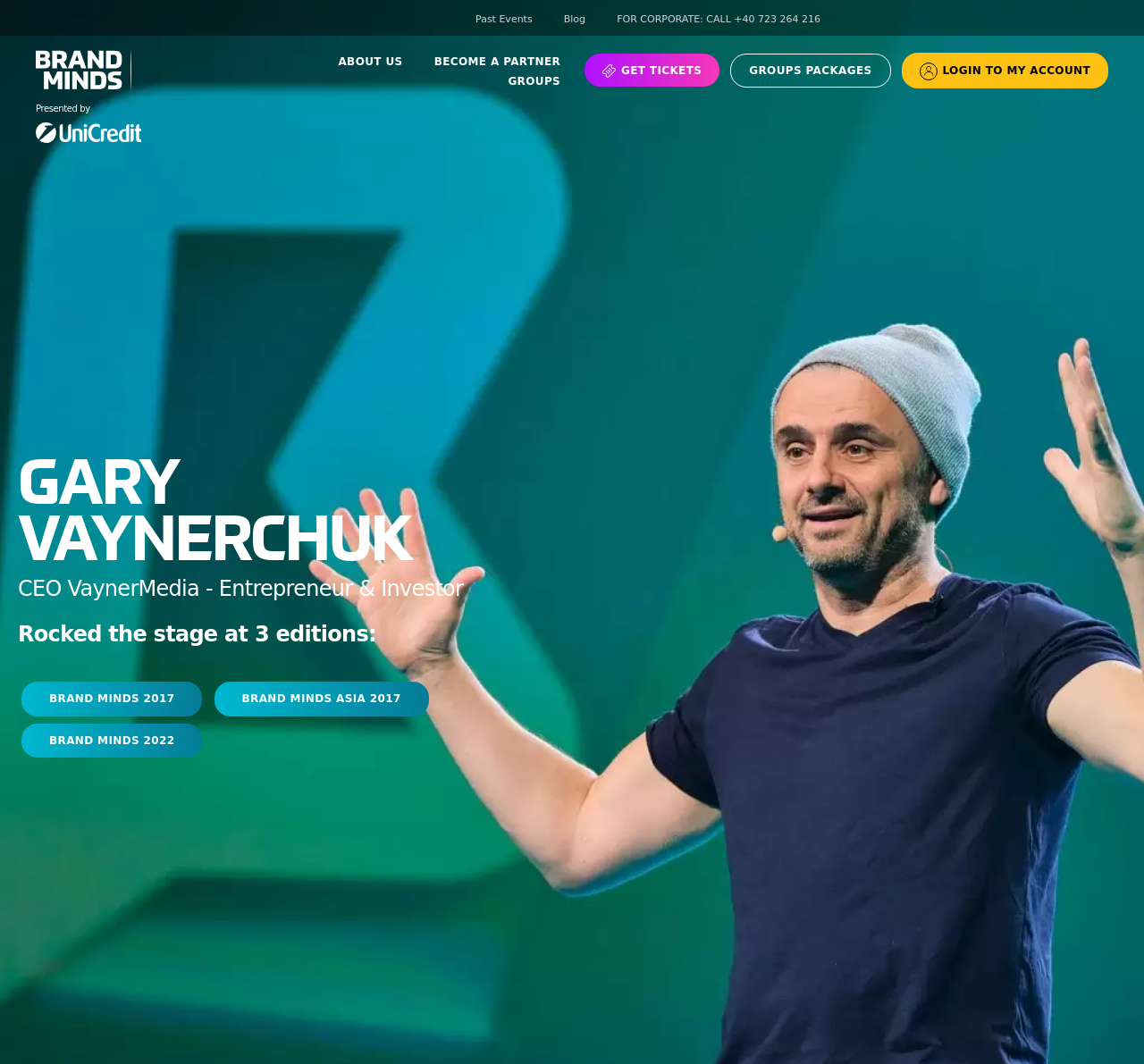Answer in one word or a short phrase: 
How many editions of BRAND MINDS has GARY VAYNERCHUK spoken at?

3